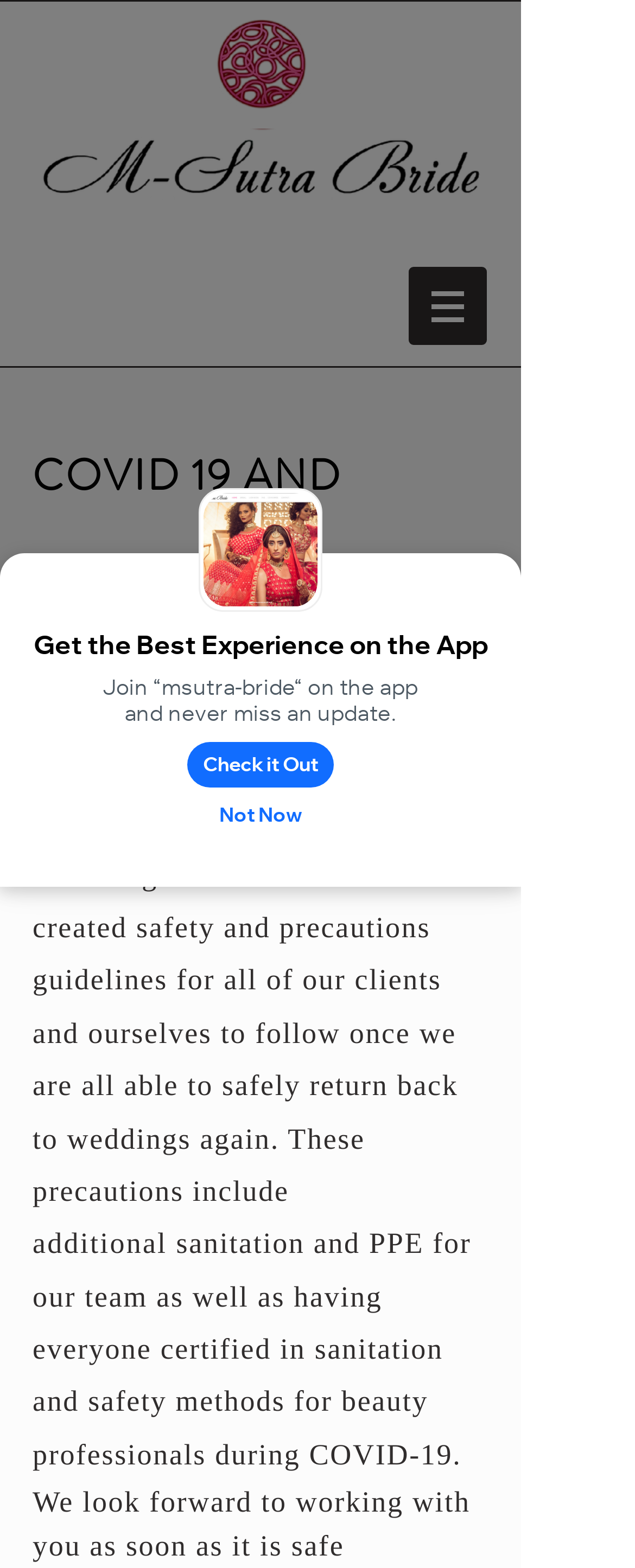What is the purpose of the guidelines?
Please provide a single word or phrase as your answer based on the image.

Safety and precautions during COVID-19